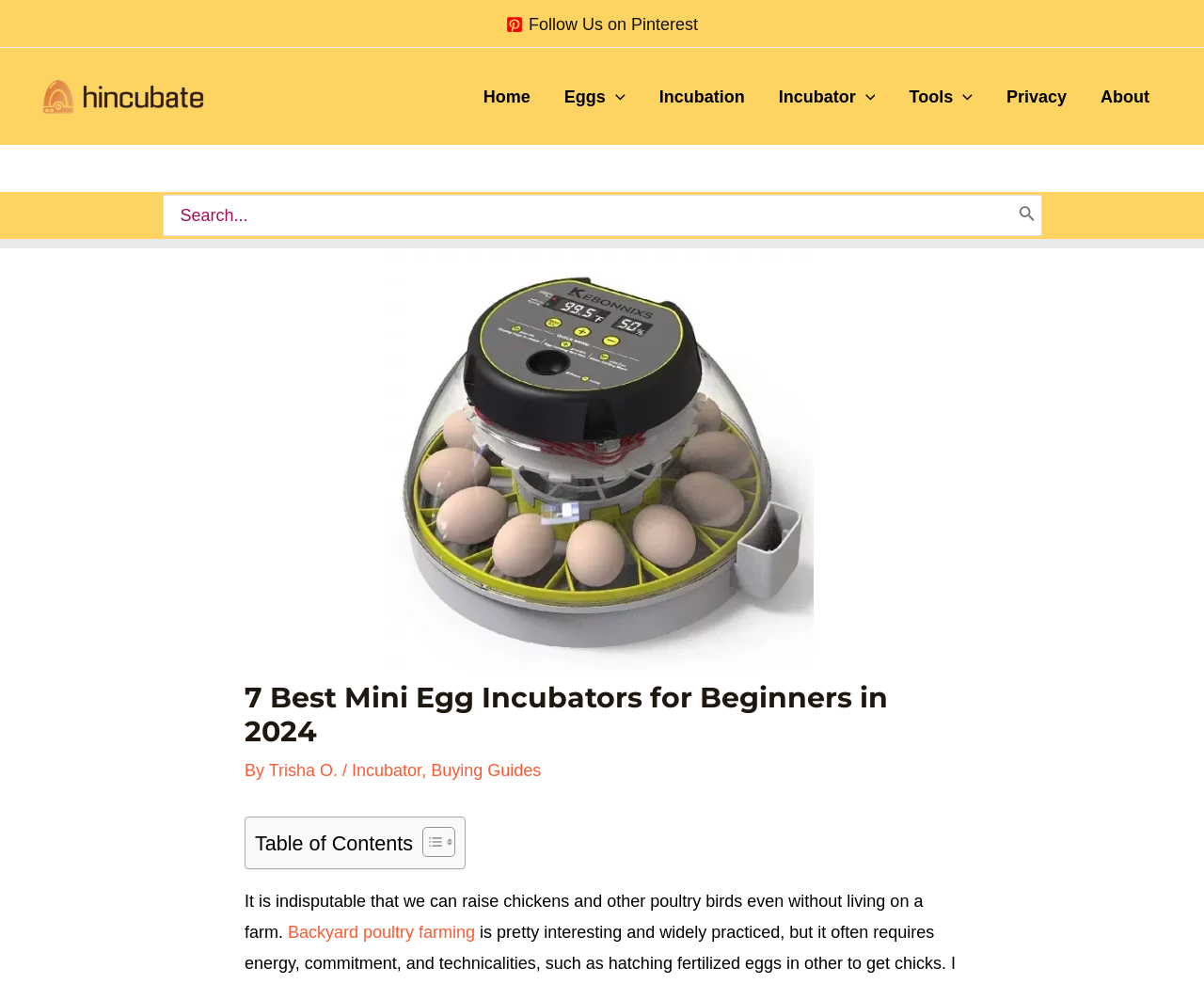Locate the bounding box coordinates of the area that needs to be clicked to fulfill the following instruction: "Search for something". The coordinates should be in the format of four float numbers between 0 and 1, namely [left, top, right, bottom].

None